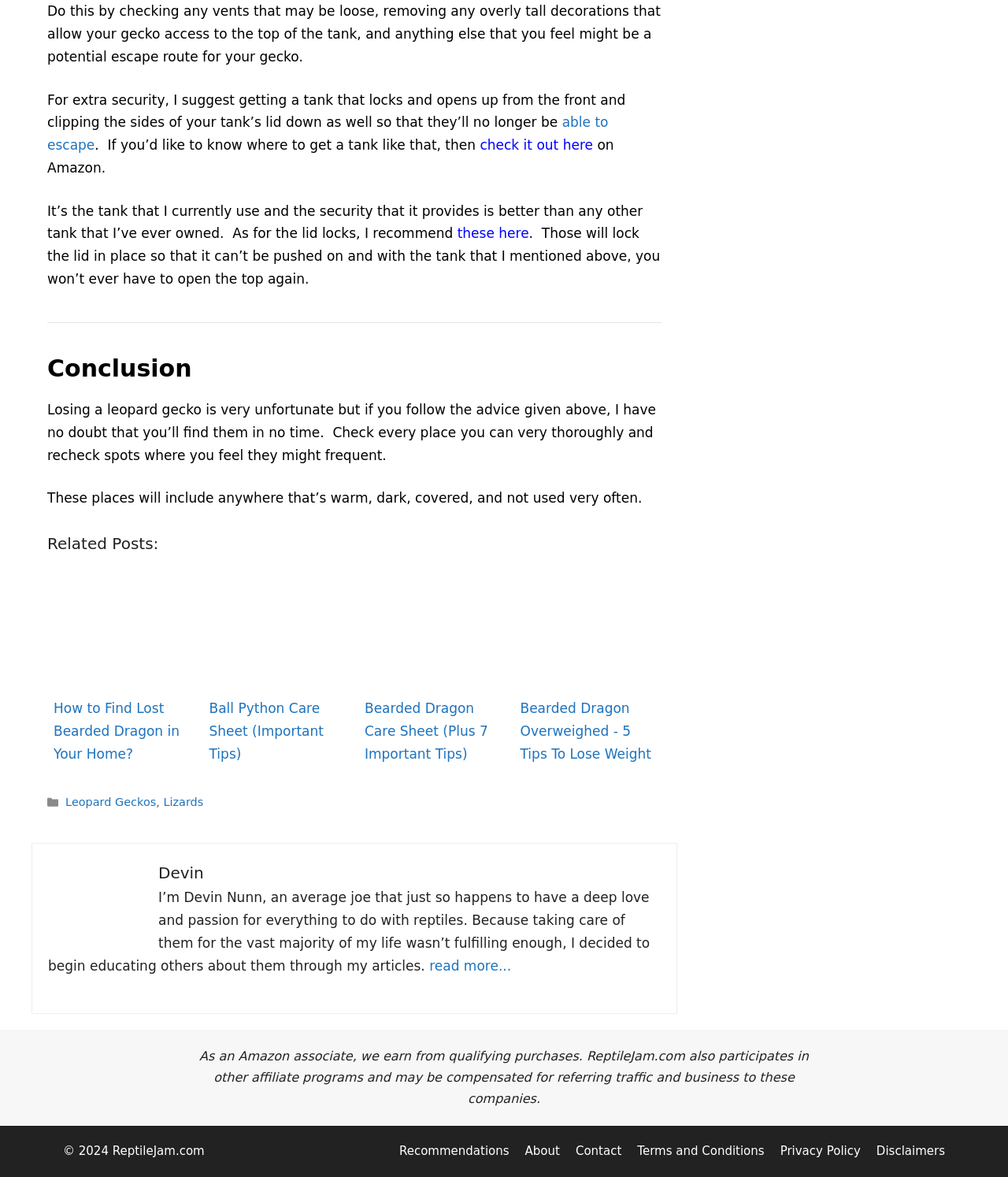Please determine the bounding box coordinates of the element's region to click for the following instruction: "View sample of water usage".

None